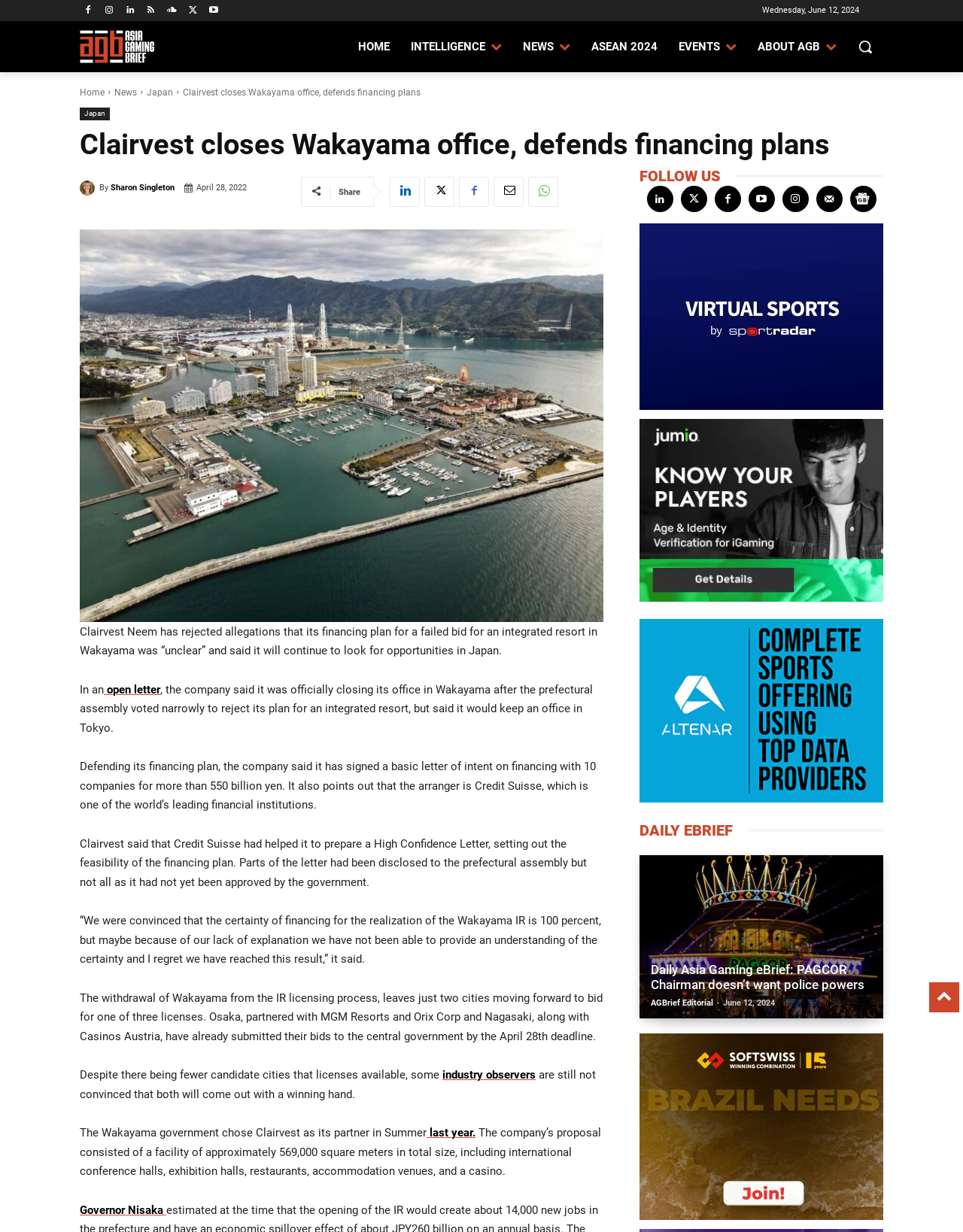Identify and provide the main heading of the webpage.

Clairvest closes Wakayama office, defends financing plans